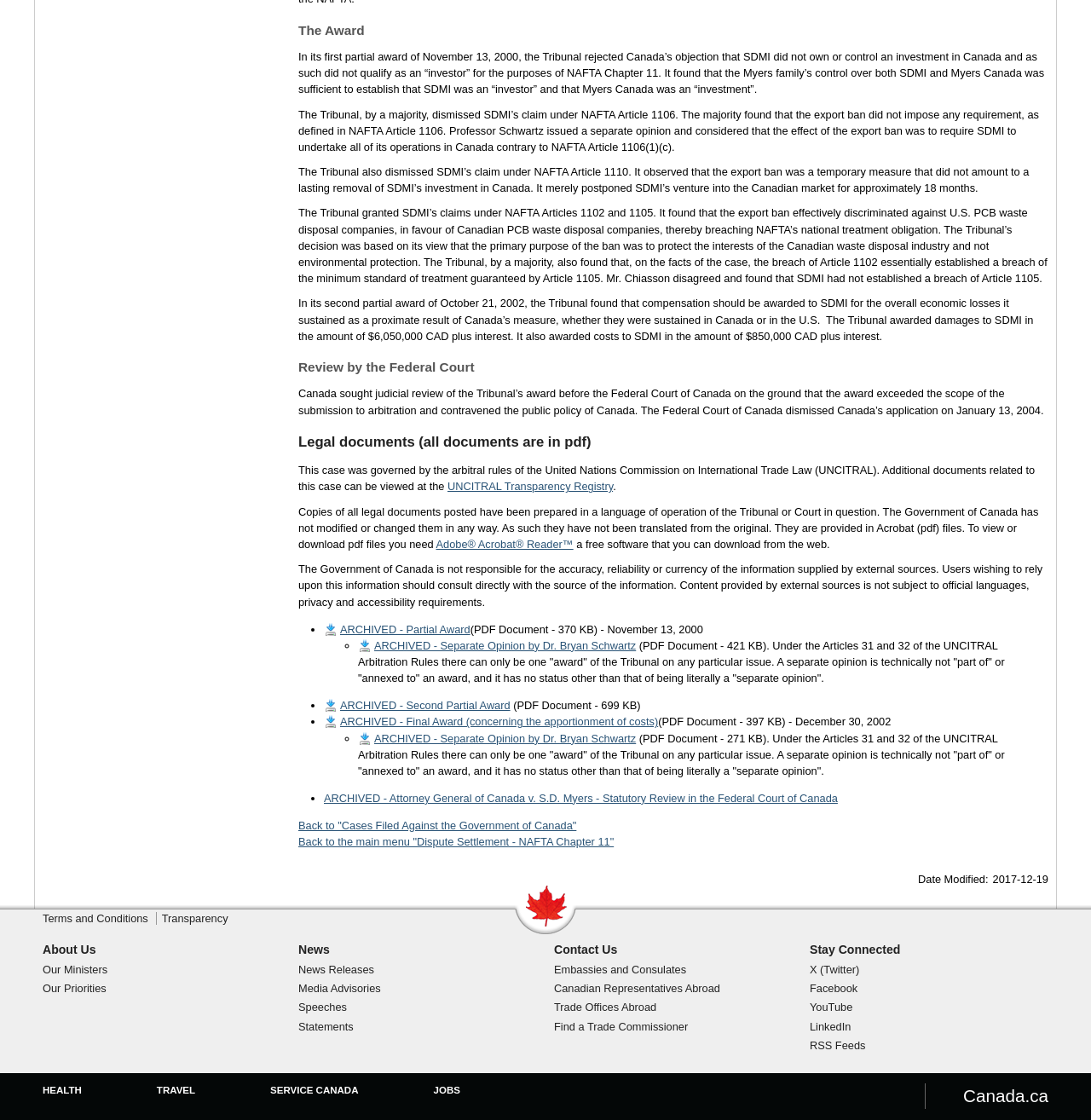Locate the bounding box coordinates of the area to click to fulfill this instruction: "Check the 'Terms and Conditions' page". The bounding box should be presented as four float numbers between 0 and 1, in the order [left, top, right, bottom].

[0.039, 0.814, 0.136, 0.826]